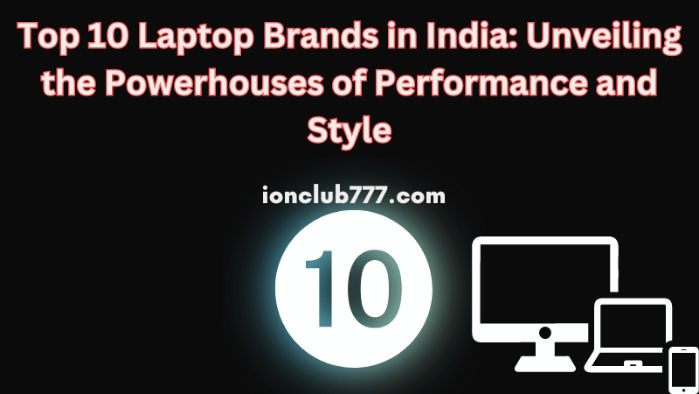What is the theme of the icons below the number?
Please provide a single word or phrase based on the screenshot.

Technological